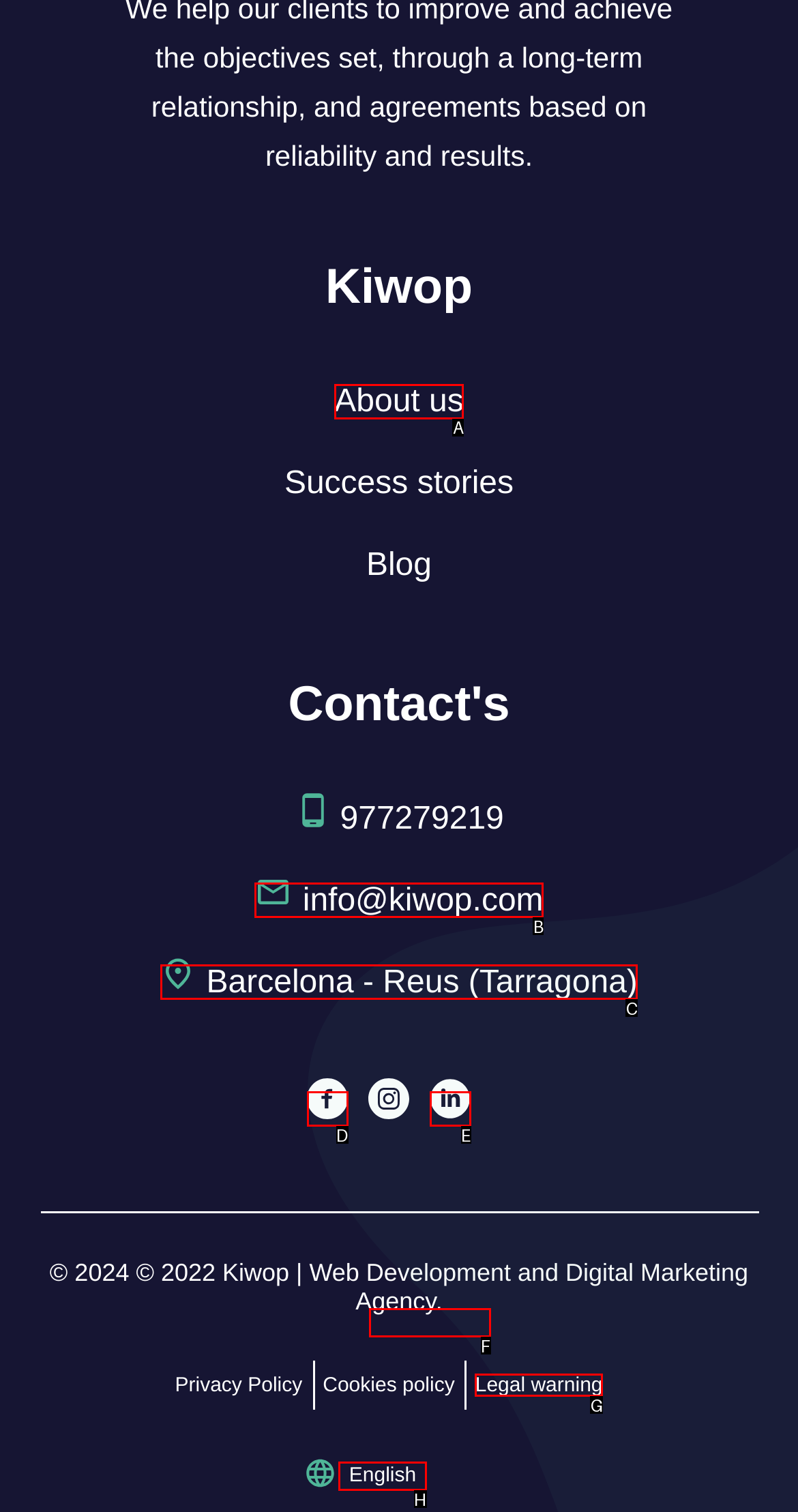Determine the appropriate lettered choice for the task: Click on About us. Reply with the correct letter.

A